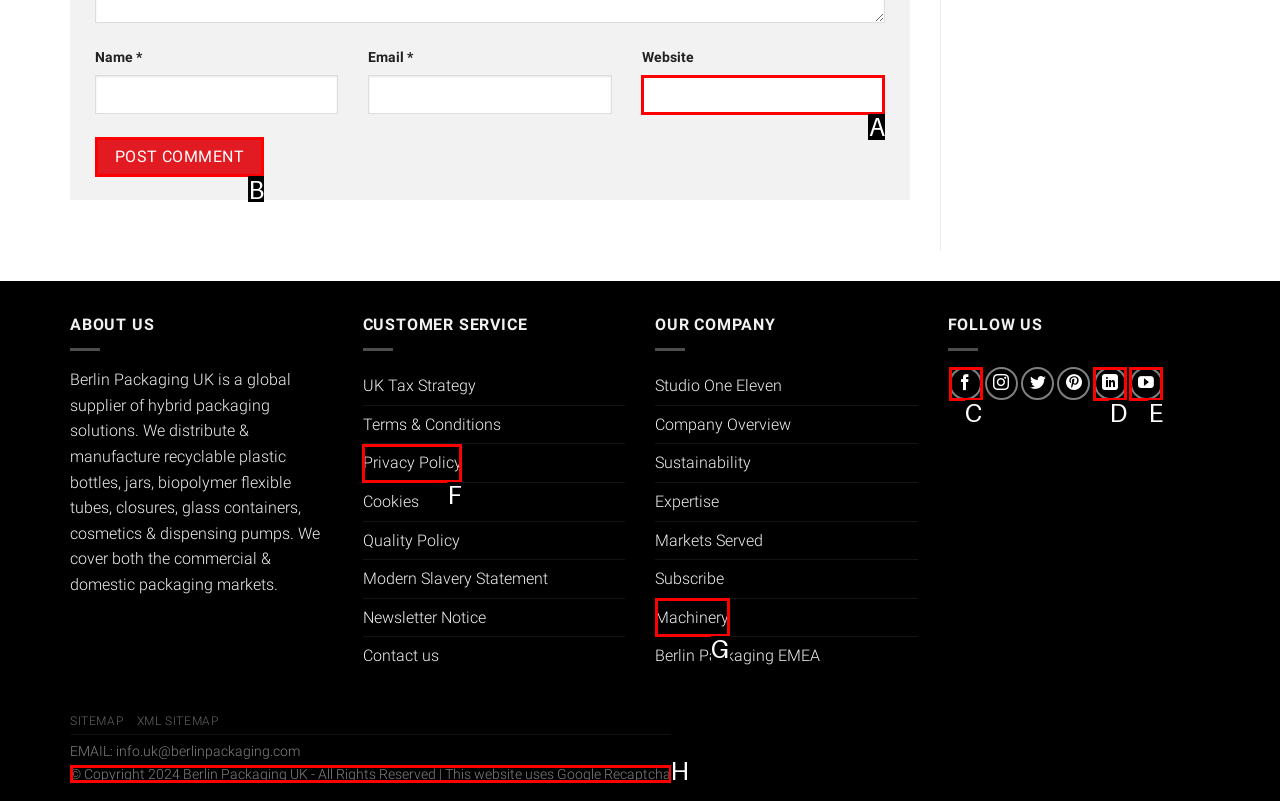Choose the option that aligns with the description: Machinery
Respond with the letter of the chosen option directly.

G